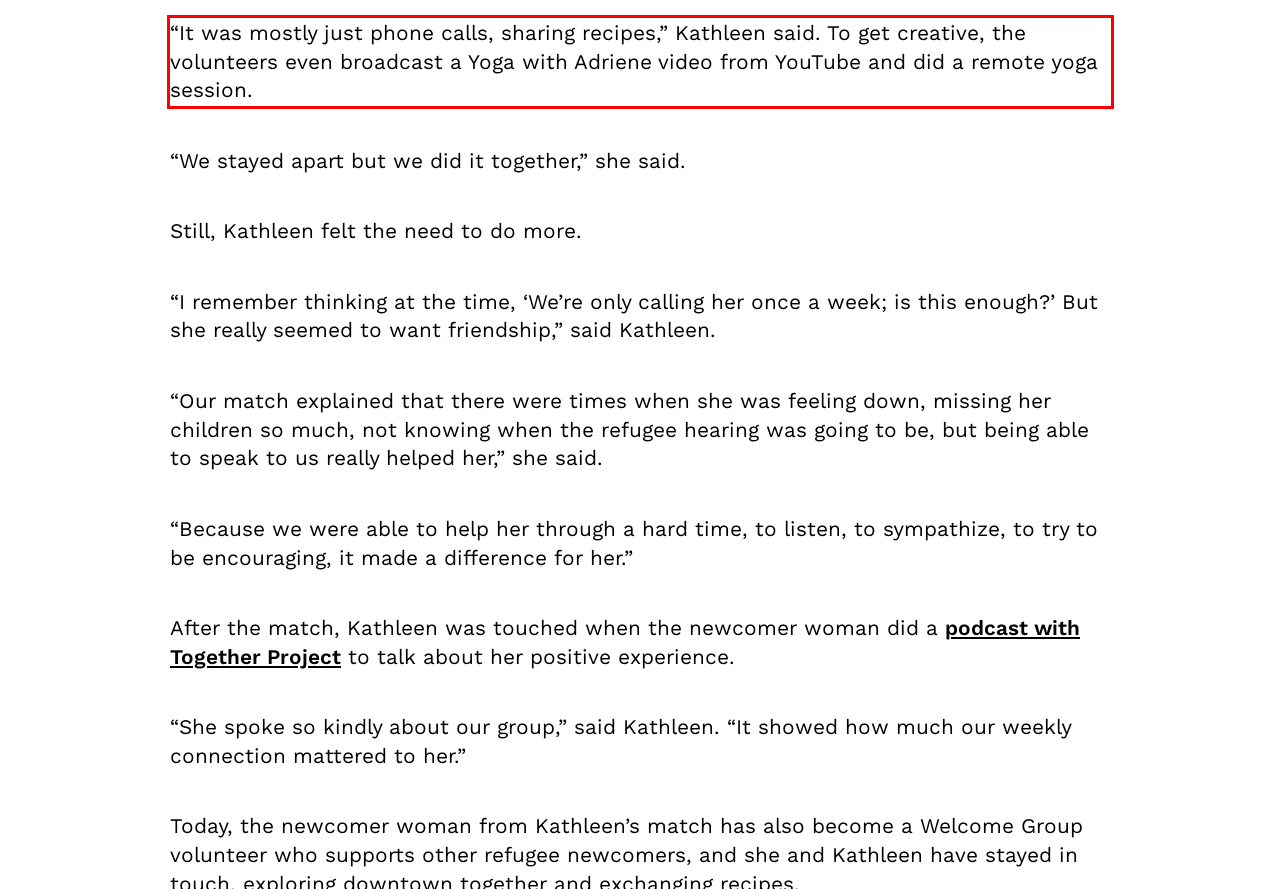You are given a screenshot with a red rectangle. Identify and extract the text within this red bounding box using OCR.

“It was mostly just phone calls, sharing recipes,” Kathleen said. To get creative, the volunteers even broadcast a Yoga with Adriene video from YouTube and did a remote yoga session.